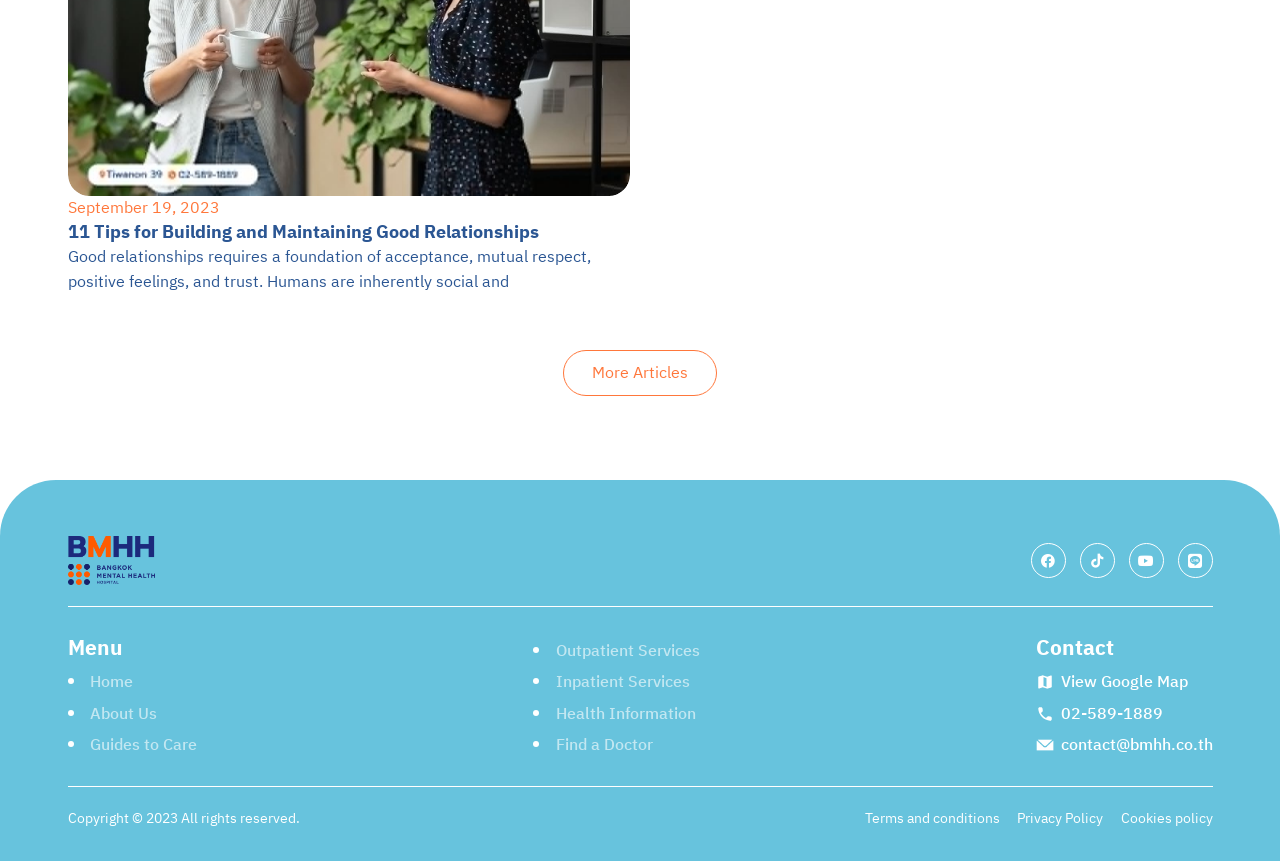Locate the coordinates of the bounding box for the clickable region that fulfills this instruction: "View map".

[0.809, 0.778, 0.947, 0.807]